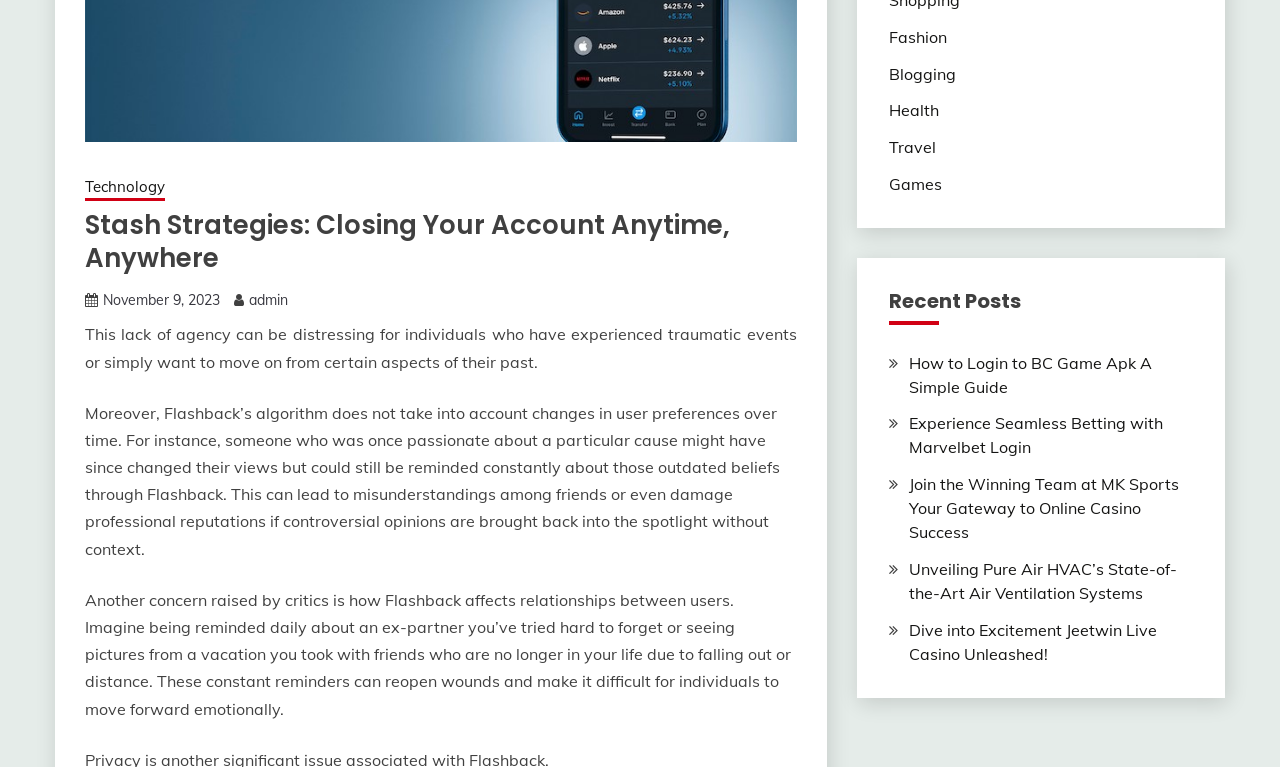Locate the bounding box coordinates of the UI element described by: "November 9, 2023November 14, 2023". Provide the coordinates as four float numbers between 0 and 1, formatted as [left, top, right, bottom].

[0.08, 0.38, 0.172, 0.403]